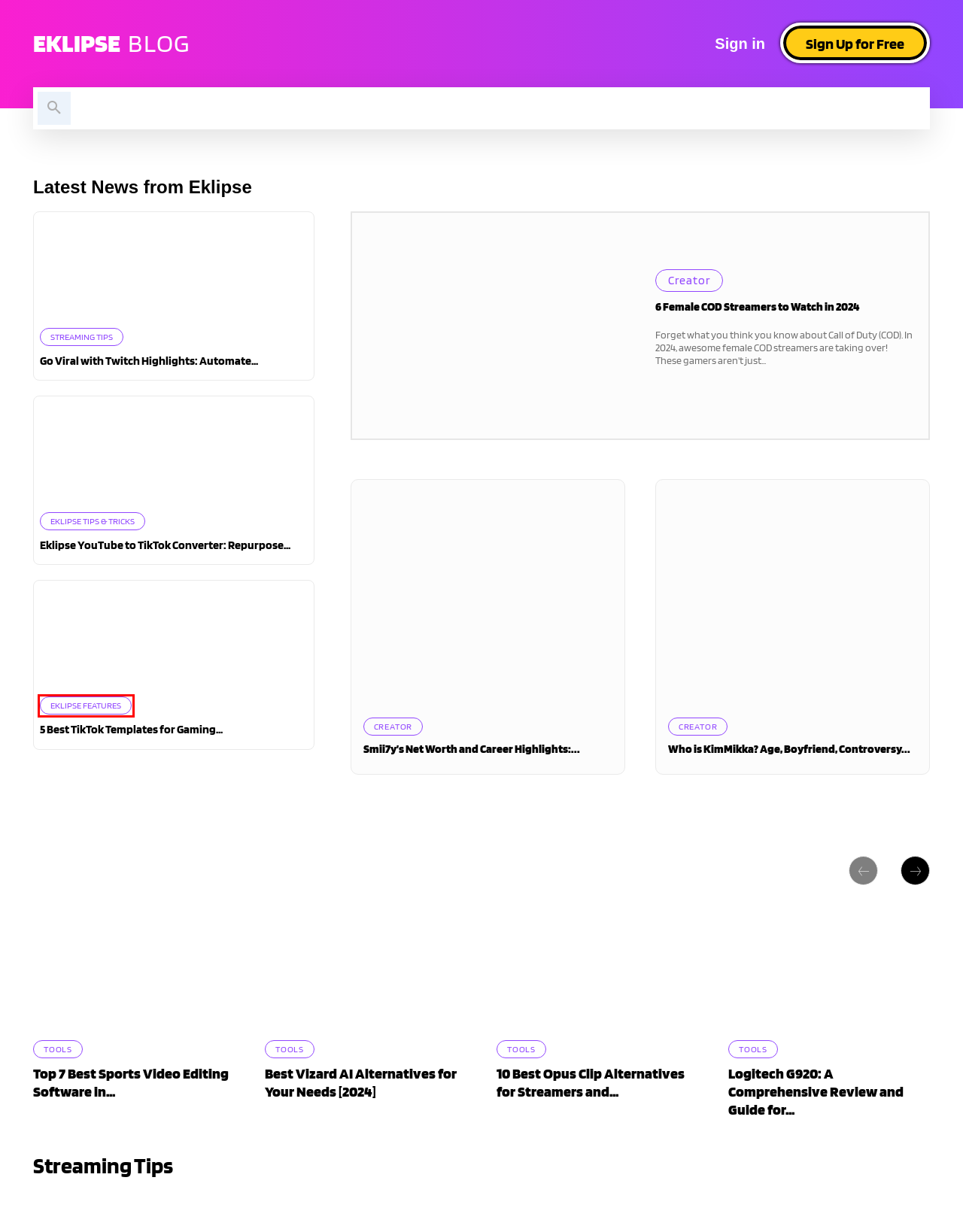Review the screenshot of a webpage which includes a red bounding box around an element. Select the description that best fits the new webpage once the element in the bounding box is clicked. Here are the candidates:
A. 9 Best Opus Clip Alternatives in 2024 (Free/Paid)
B. 5+ Best Female COD Streamers to Watch in 2024
C. Eklipse YouTube to TikTok Converter: Repurpose Long Videos - Eklipse.gg Blog
D. Eklipse Features - Eklipse.gg Blog
E. 5 Best TikTok Templates for Gaming Videos in Eklipse [2024]
F. Smii7y's Net Worth and Career Highlights: A Closer Look at His Journey
G. Creator - Eklipse.gg Blog
H. Who is KimMikka? Age, Boyfriend, Controversy Explained

D